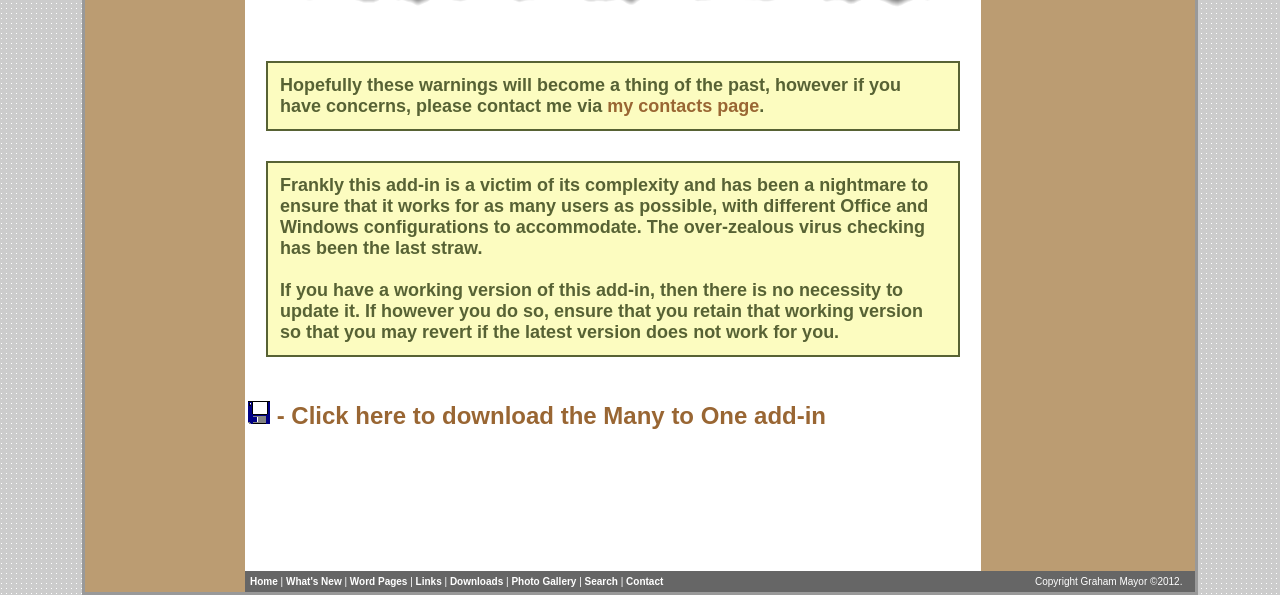Please identify the coordinates of the bounding box for the clickable region that will accomplish this instruction: "contact the author".

[0.208, 0.103, 0.75, 0.221]